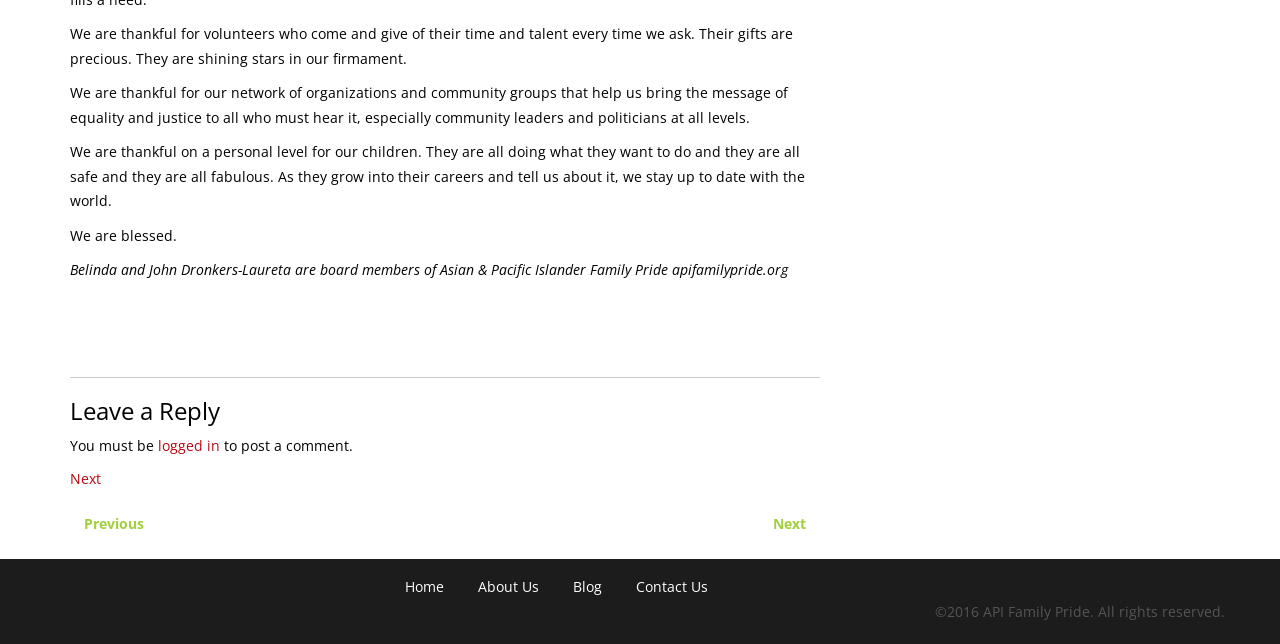What is the copyright year?
Using the information from the image, answer the question thoroughly.

The copyright year is mentioned at the bottom of the webpage as '©2016 API Family Pride. All rights reserved'.